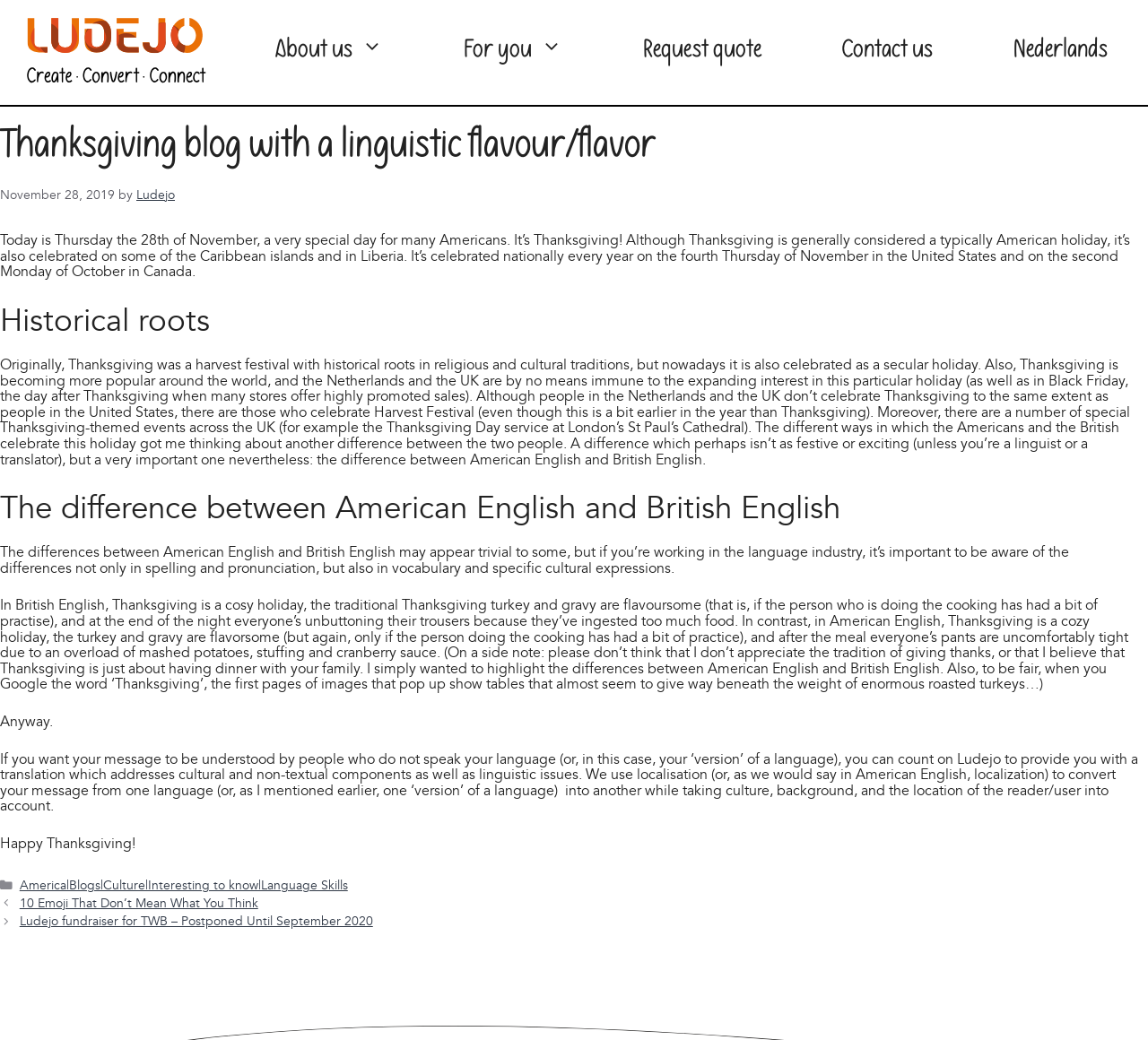Please find and generate the text of the main header of the webpage.

Thanksgiving blog with a linguistic flavour/flavor